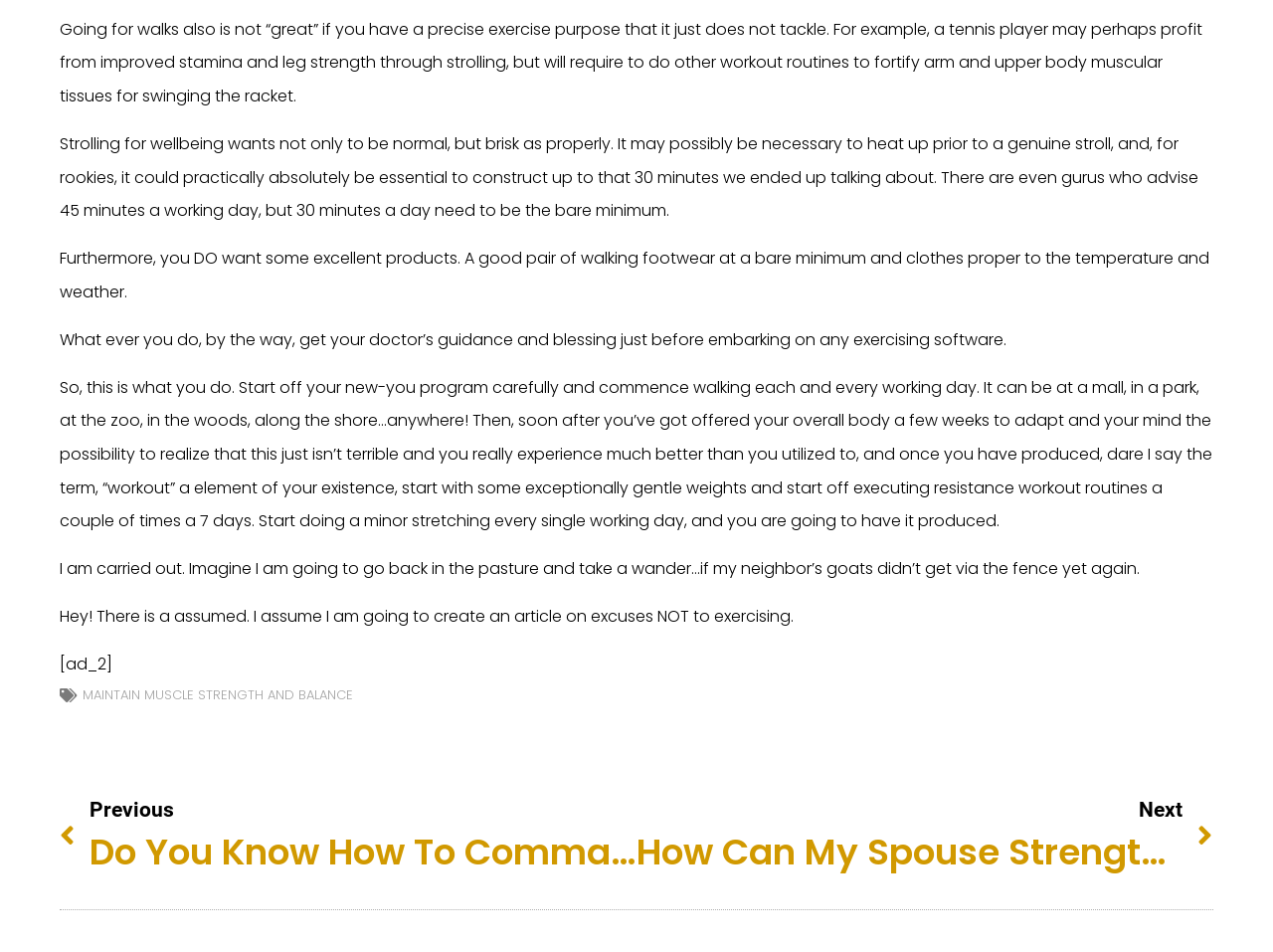What is the author's intention after finishing the article?
Look at the image and respond with a one-word or short phrase answer.

Take a walk